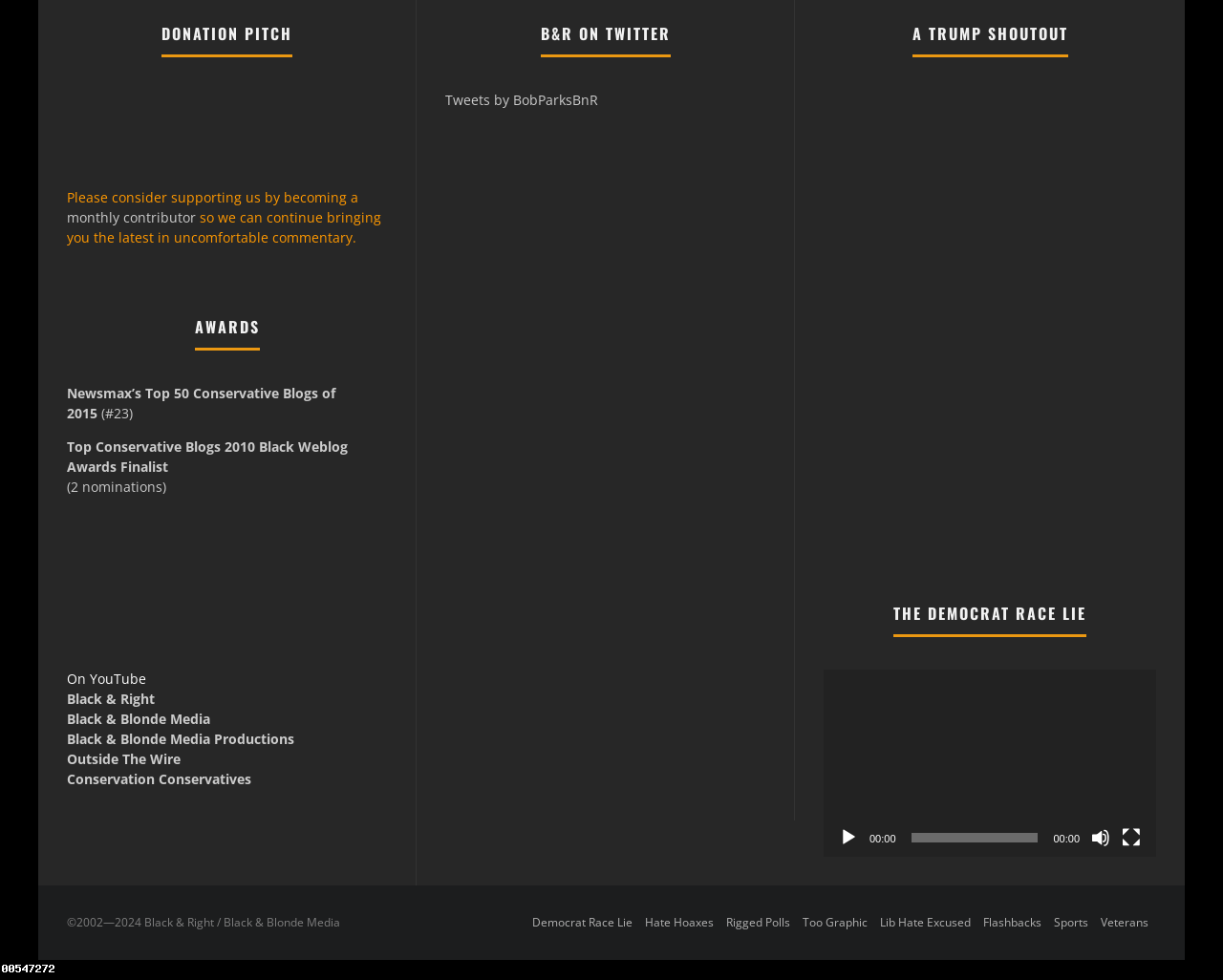Look at the image and write a detailed answer to the question: 
How many links are there under the 'AWARDS' heading?

I counted the links under the 'AWARDS' heading, which are 'Newsmax’s Top 50 Conservative Blogs of 2015 (#23)', 'Top Conservative Blogs', and '2010 Black Weblog Awards Finalist (2 nominations)'. There are three links in total.